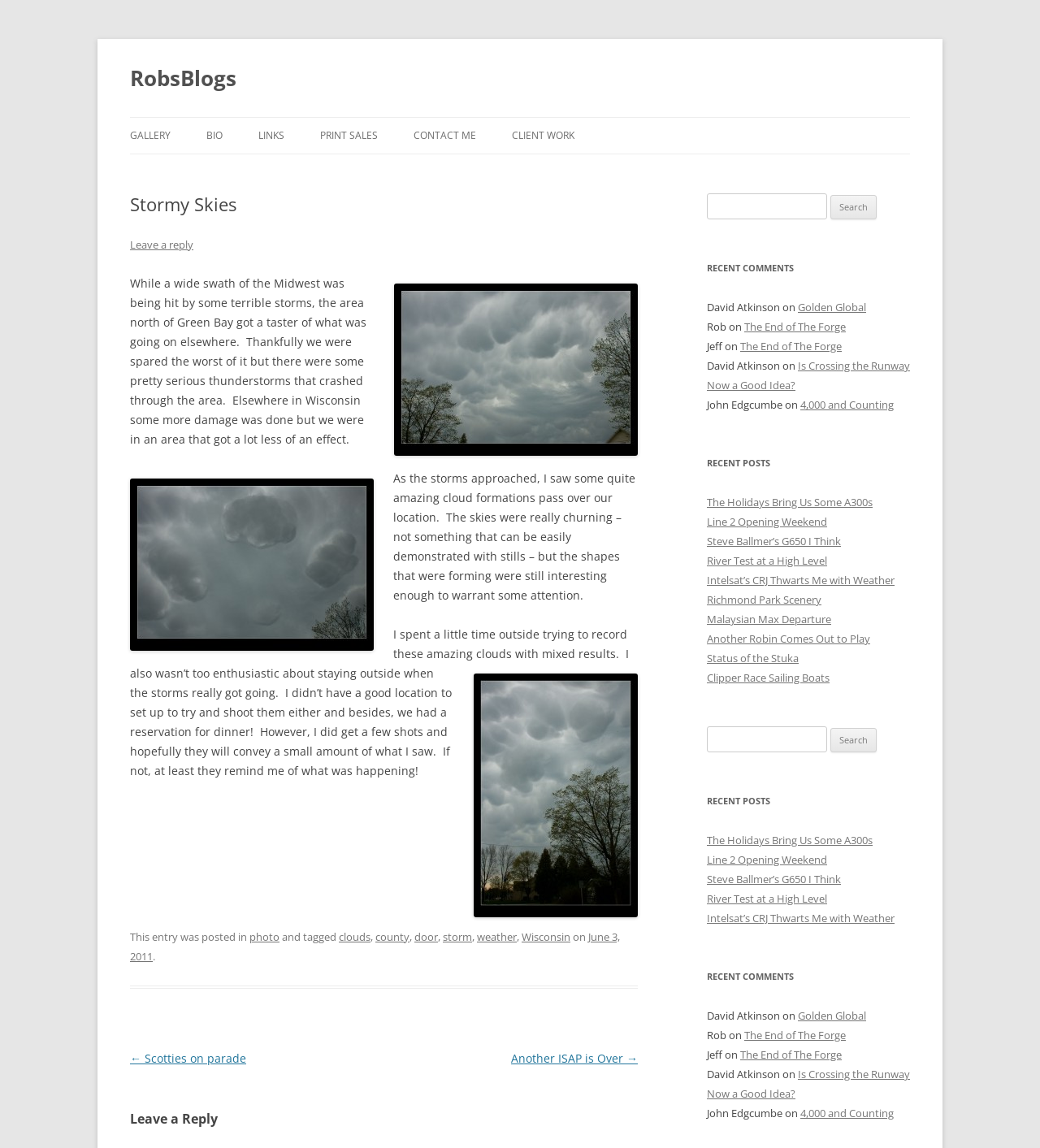Find the bounding box coordinates for the HTML element described as: "Line 2 Opening Weekend". The coordinates should consist of four float values between 0 and 1, i.e., [left, top, right, bottom].

[0.68, 0.448, 0.795, 0.461]